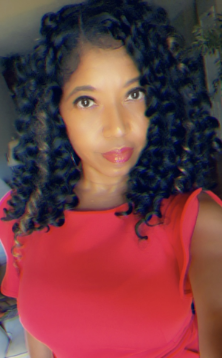What is emphasized by the soft lighting in the image?
Provide a concise answer using a single word or phrase based on the image.

her warm skin tone